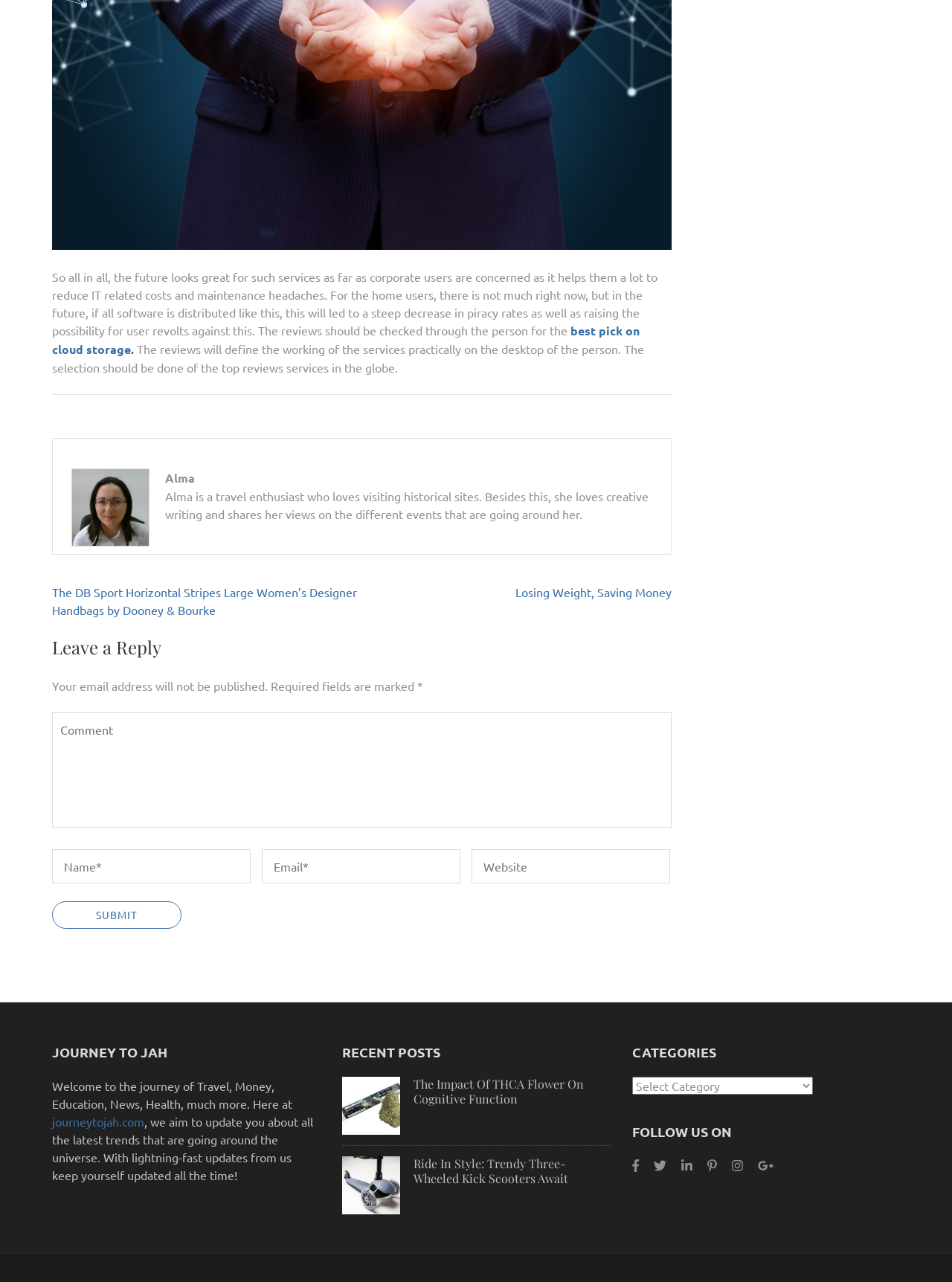Extract the bounding box coordinates of the UI element described: "name="submit" value="Submit"". Provide the coordinates in the format [left, top, right, bottom] with values ranging from 0 to 1.

[0.055, 0.703, 0.191, 0.725]